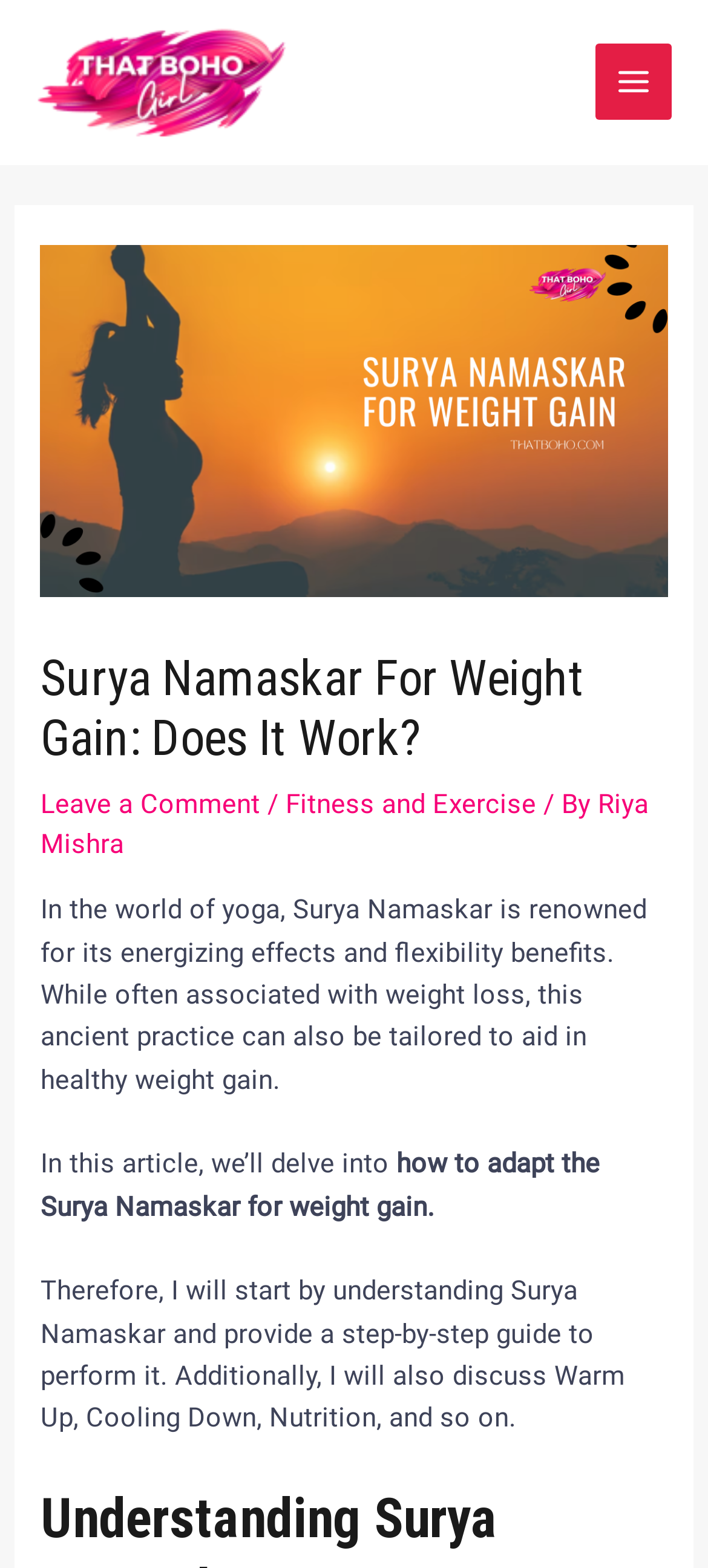Summarize the webpage with intricate details.

The webpage is about the benefits of Surya Namaskar for weight gain, with a focus on a holistic approach to a healthier lifestyle. At the top left corner, there is a link to "ThatBohoGirl" accompanied by an image with the same name. On the top right corner, there is a button labeled "MAIN MENU" with an image beside it.

Below the top section, there is a header area that spans almost the entire width of the page. It contains the title "Surya Namaskar For Weight Gain: Does It Work?" in a large font, followed by a link to "Leave a Comment" and a series of links and text describing the article's categories and author.

The main content of the page starts with a paragraph of text that explains the benefits of Surya Namaskar in the world of yoga, including its energizing effects and flexibility benefits. The text also mentions that this practice can be tailored to aid in healthy weight gain. 

Following this introduction, there are two more paragraphs of text that delve into the details of adapting Surya Namaskar for weight gain, including a step-by-step guide to performing it, as well as discussions on warm-up, cooling down, nutrition, and other related topics.